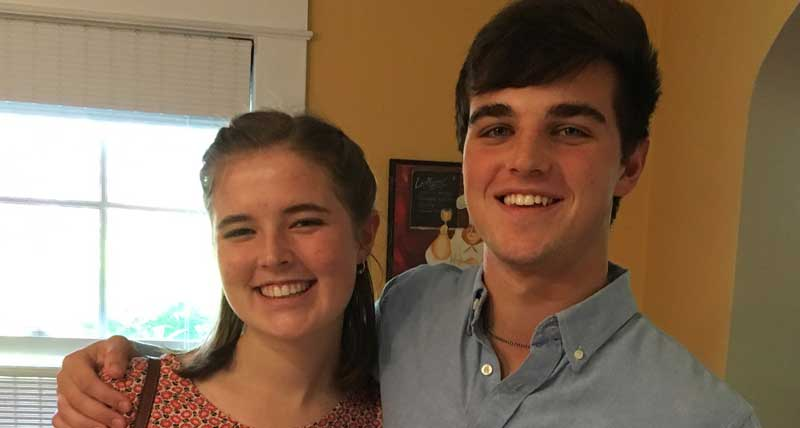Explain the image thoroughly, mentioning every notable detail.

In this heartwarming image, two young adults, Brian and Erin Claeys, share a joyful moment together. They stand closely, displaying beaming smiles that reflect their strong bond. Brian, wearing a light blue button-up shirt, has his arm around Erin, who is dressed in a patterned top. The background features a sunny, inviting room with yellow walls and a large window that allows natural light to flood in, enhancing the cheerful atmosphere. This photograph captures a precious memory for the family, accompanied by the caption, "My two children: so much to be grateful for!" This sentiment highlights the closeness and appreciation they have for each other.